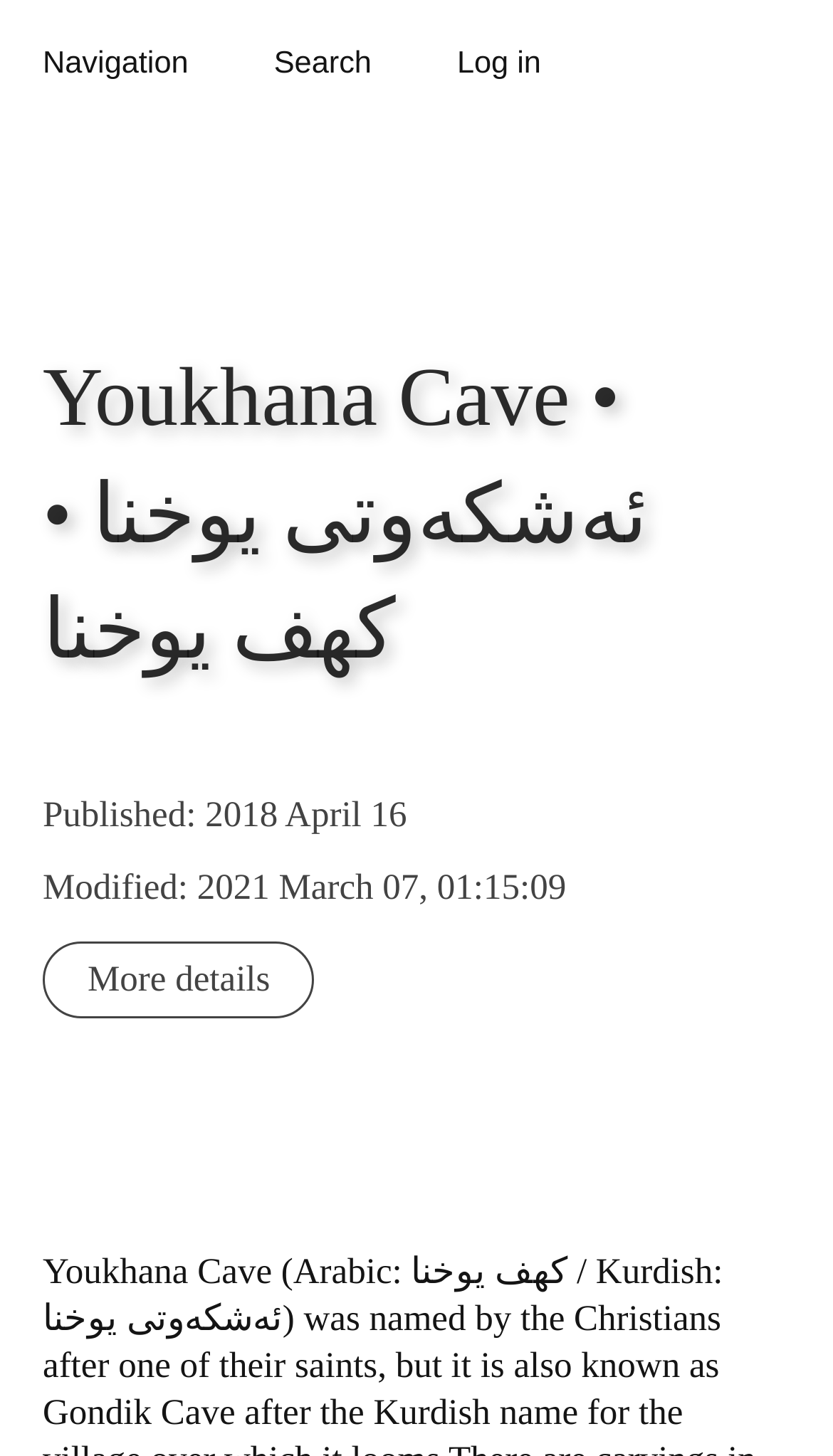Locate and extract the text of the main heading on the webpage.

Youkhana Cave • ئه‌شكه‌وتى يوخنا • كهف يوخنا